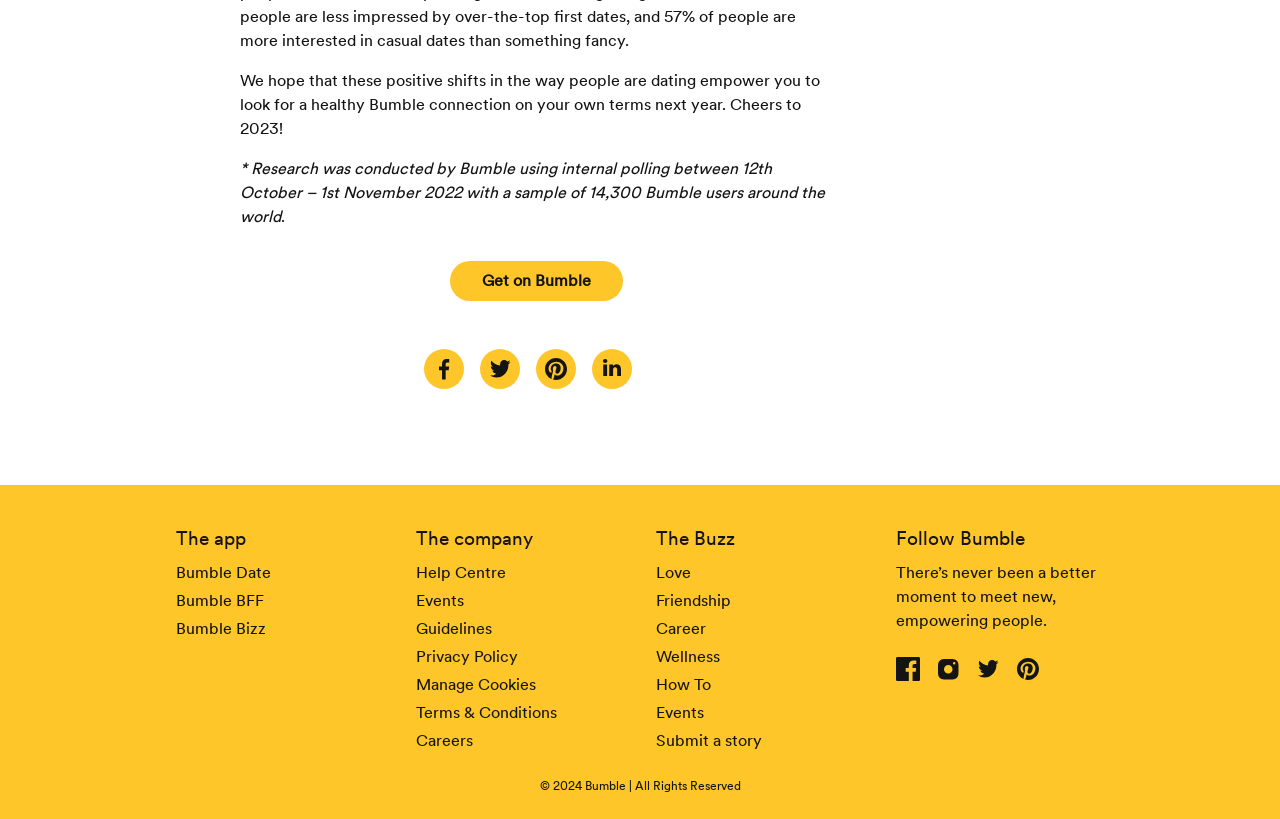Bounding box coordinates must be specified in the format (top-left x, top-left y, bottom-right x, bottom-right y). All values should be floating point numbers between 0 and 1. What are the bounding box coordinates of the UI element described as: Bumble BFF

[0.138, 0.719, 0.206, 0.747]